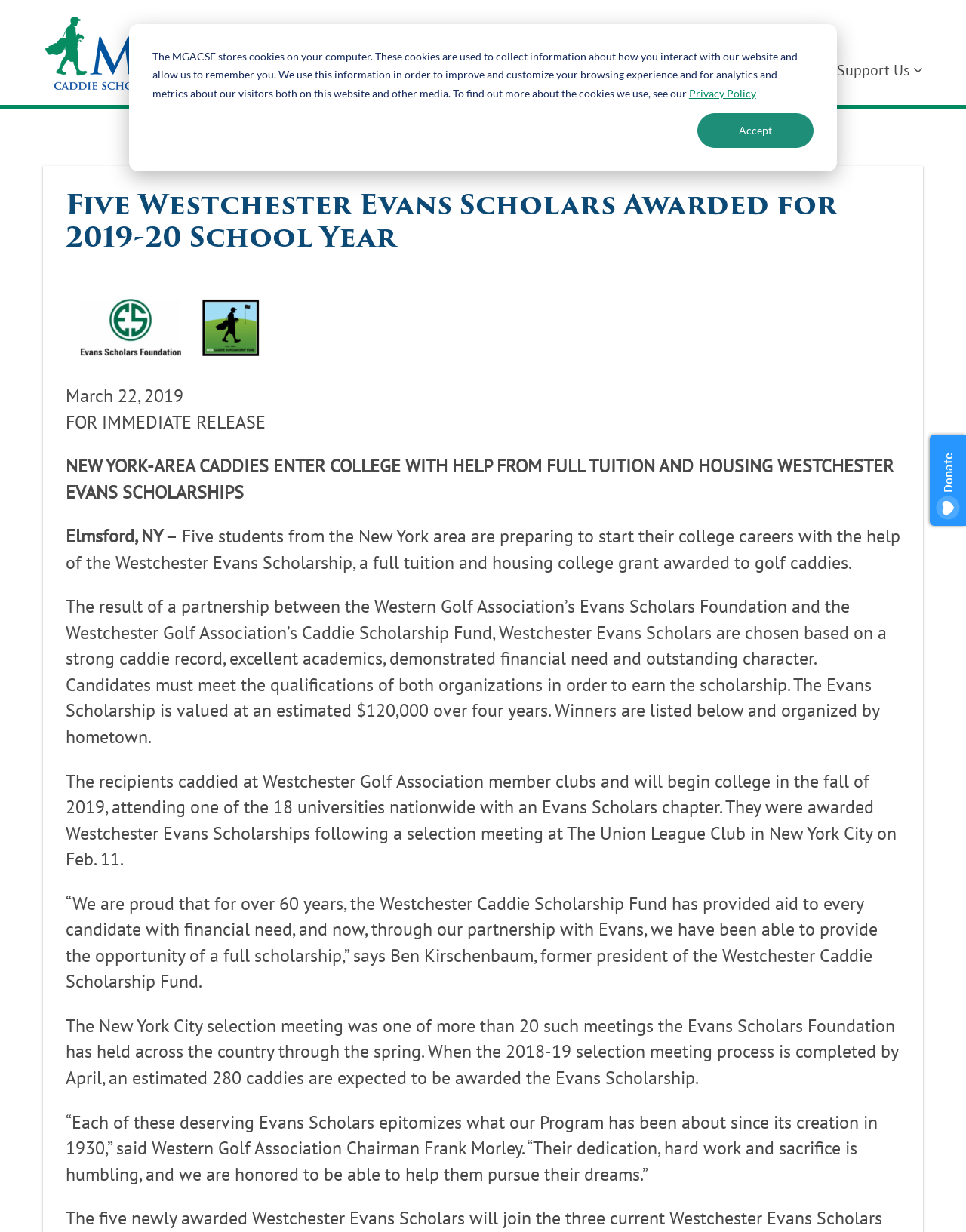Show the bounding box coordinates of the element that should be clicked to complete the task: "Click on the link to UC Davis ITS Home".

None